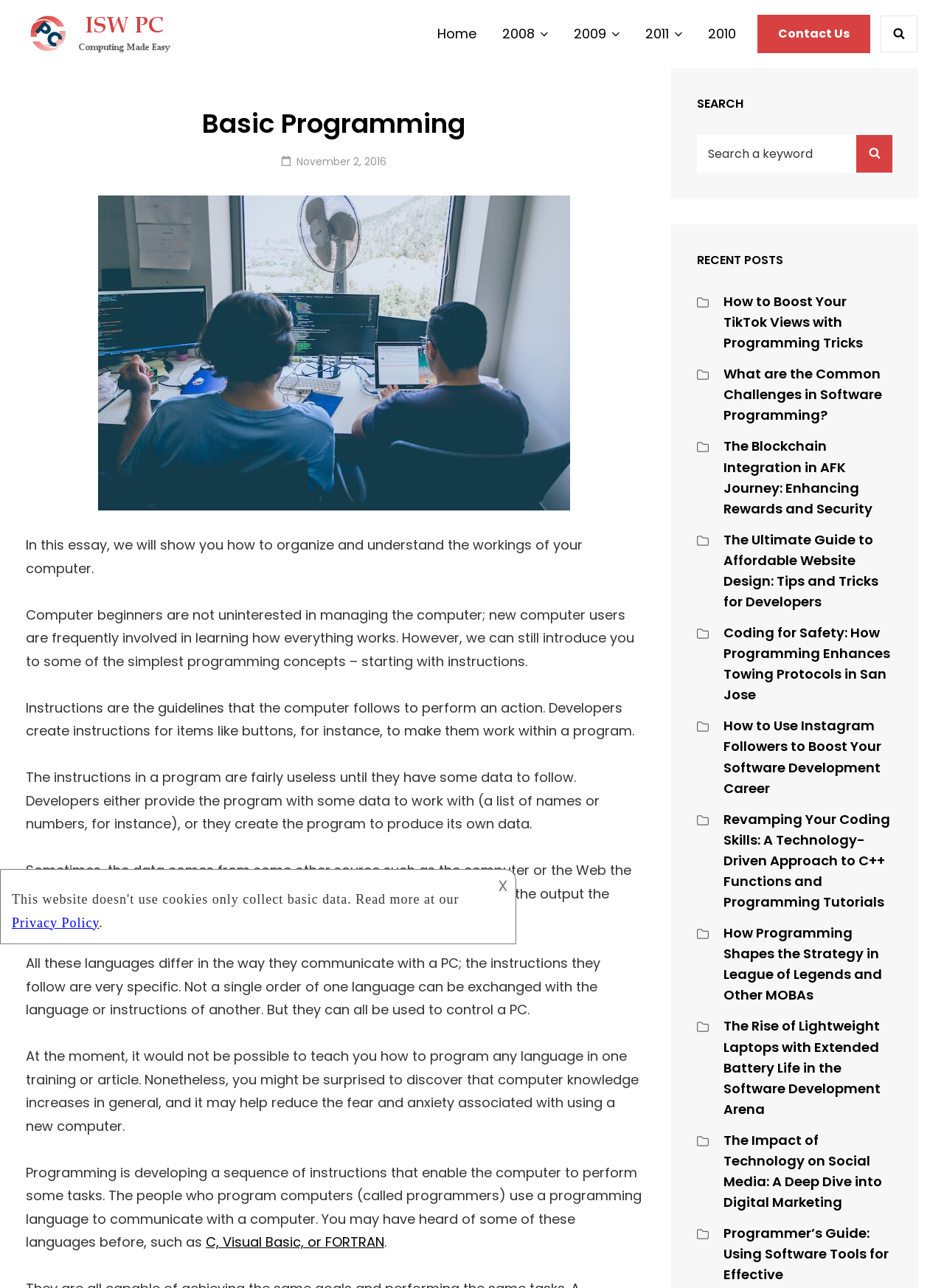Respond to the question below with a single word or phrase: What is the purpose of the search button?

To search the website